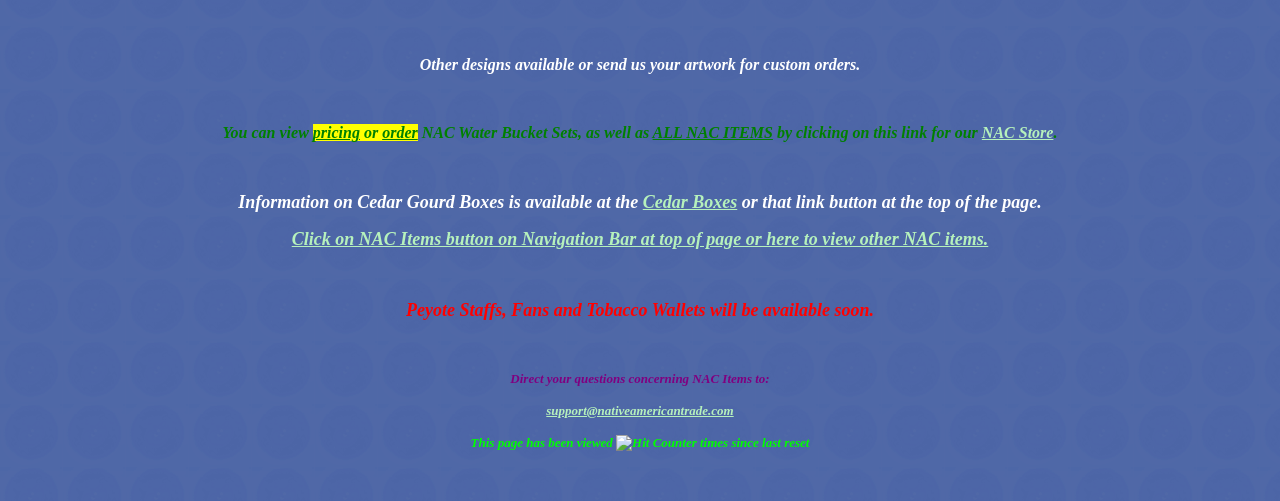Where can I find information on Cedar Gourd Boxes?
Please provide a comprehensive and detailed answer to the question.

The webpage provides a link 'Cedar Boxes' which is located at bounding box coordinates [0.502, 0.383, 0.576, 0.423]. This link is mentioned in the context of finding information on Cedar Gourd Boxes, suggesting that clicking on this link will provide the desired information.